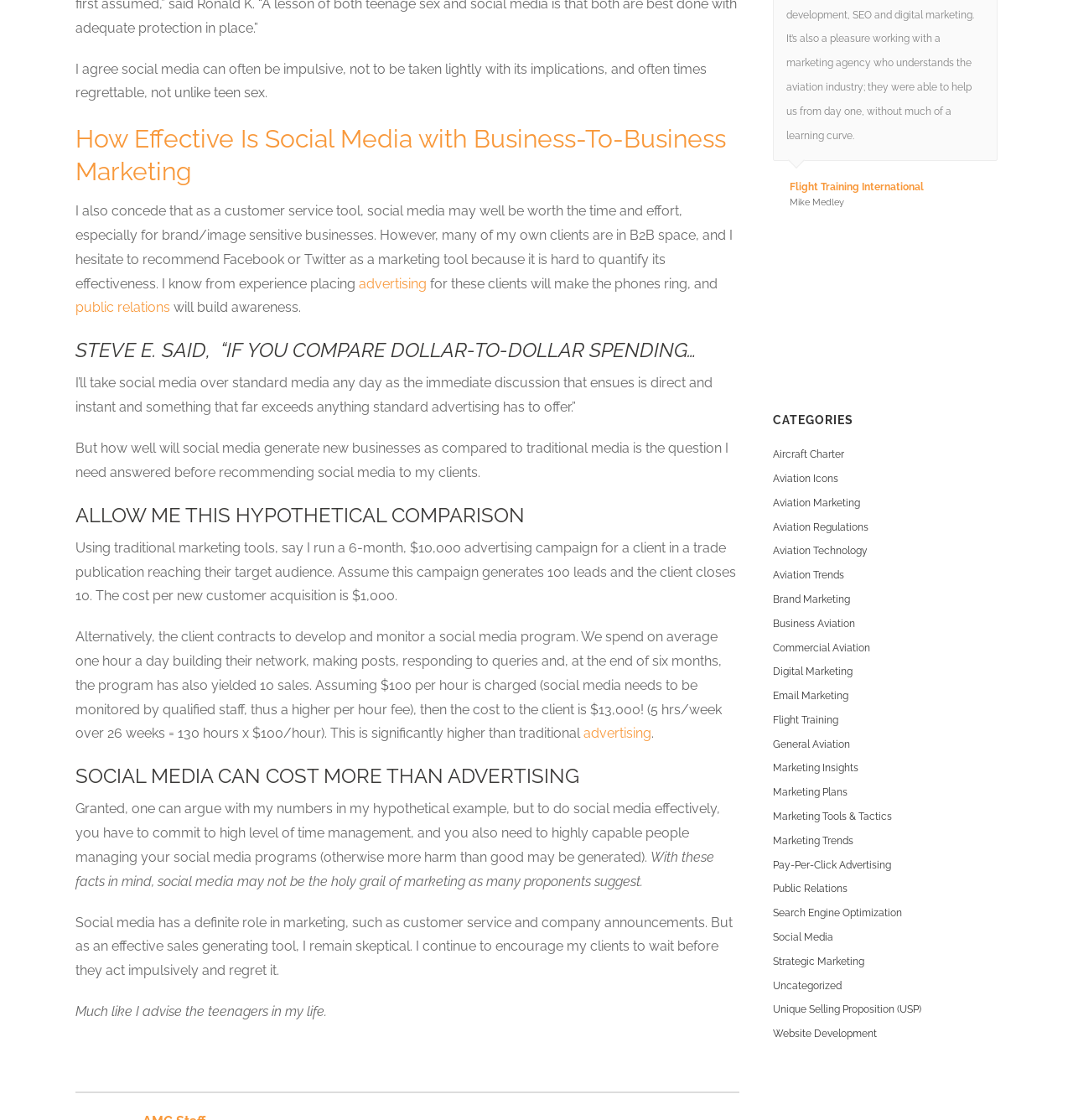Identify the bounding box for the described UI element: "Marketing Tools & Tactics".

[0.72, 0.722, 0.831, 0.736]